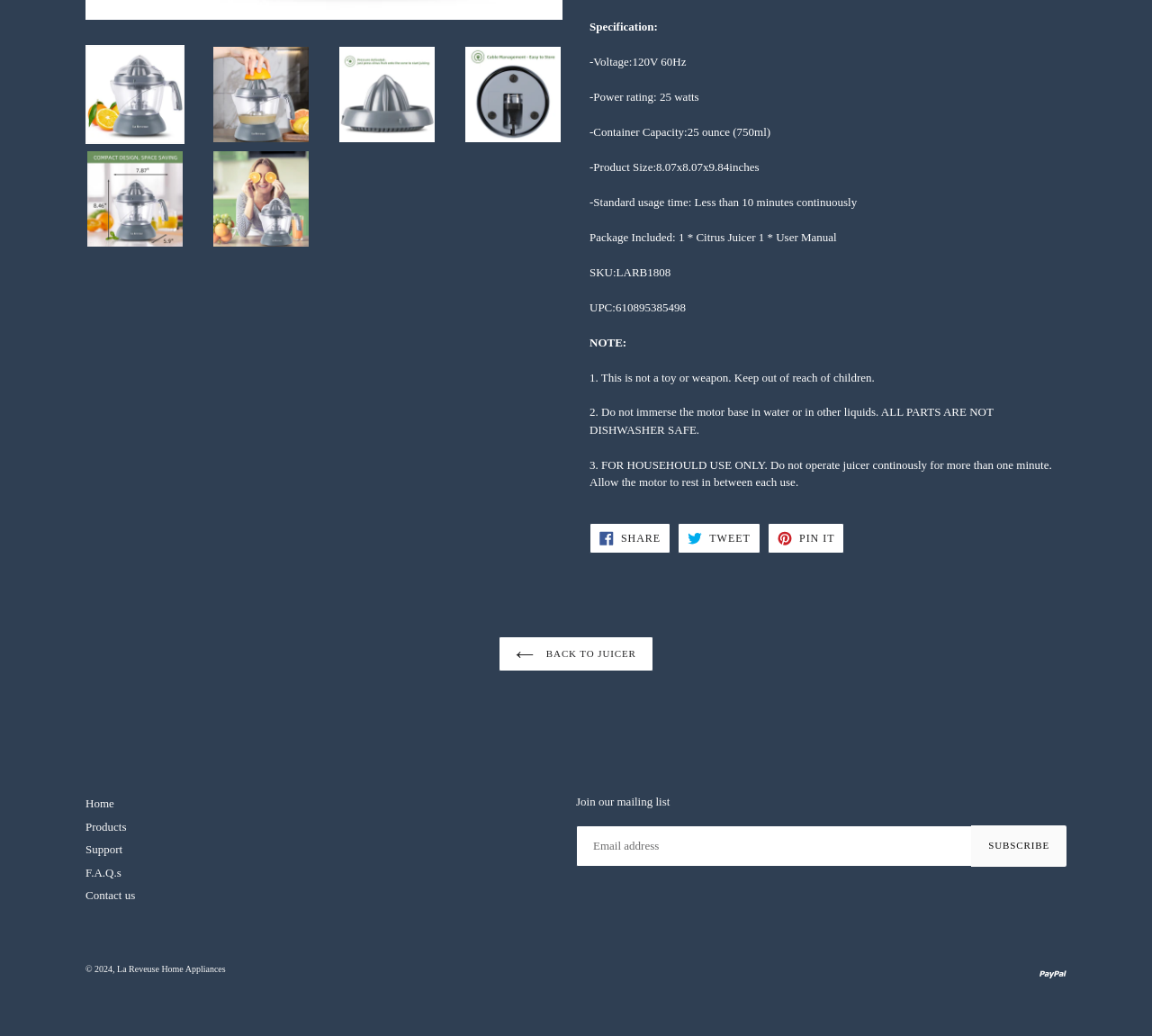Calculate the bounding box coordinates for the UI element based on the following description: "Pin it Pin on Pinterest". Ensure the coordinates are four float numbers between 0 and 1, i.e., [left, top, right, bottom].

[0.666, 0.505, 0.733, 0.534]